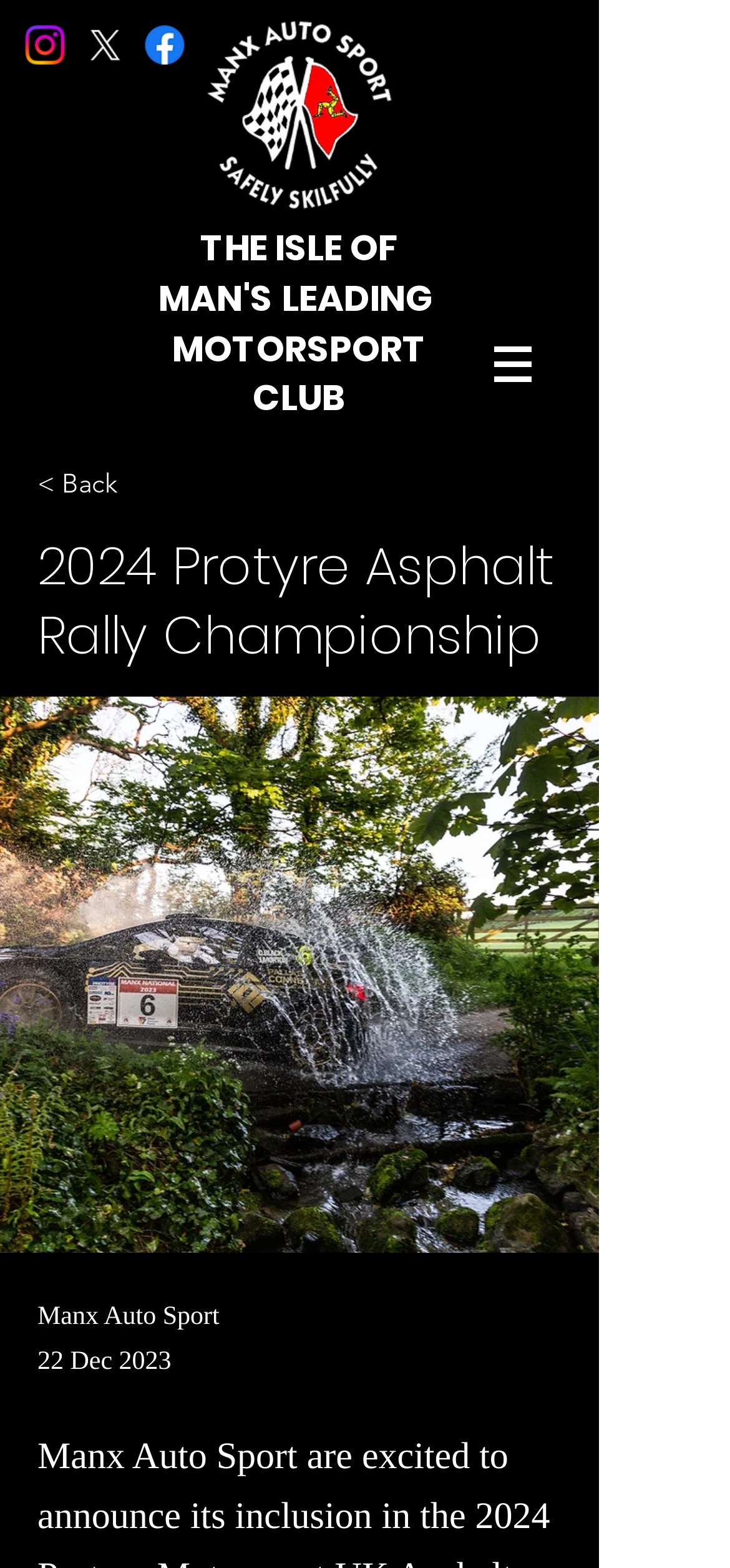What is the name of the rally championship?
Using the image as a reference, answer the question in detail.

I found the answer by looking at the heading element that says '2024 Protyre Asphalt Rally Championship' which is likely the name of the rally championship.